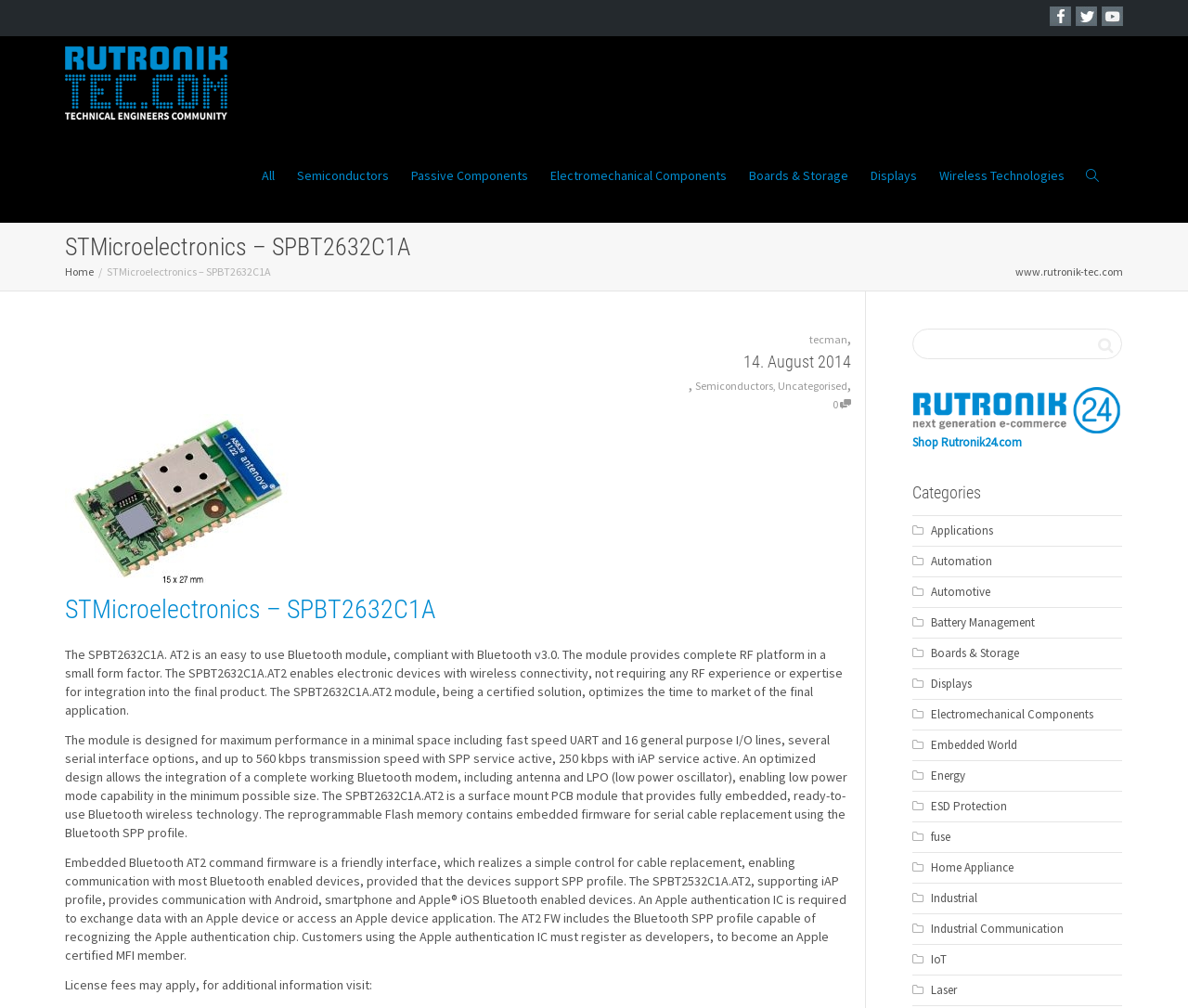What is the purpose of the SPBT2632C1A module?
Analyze the image and provide a thorough answer to the question.

The SPBT2632C1A module is designed to enable electronic devices with wireless connectivity, without requiring any RF experience or expertise for integration into the final product.